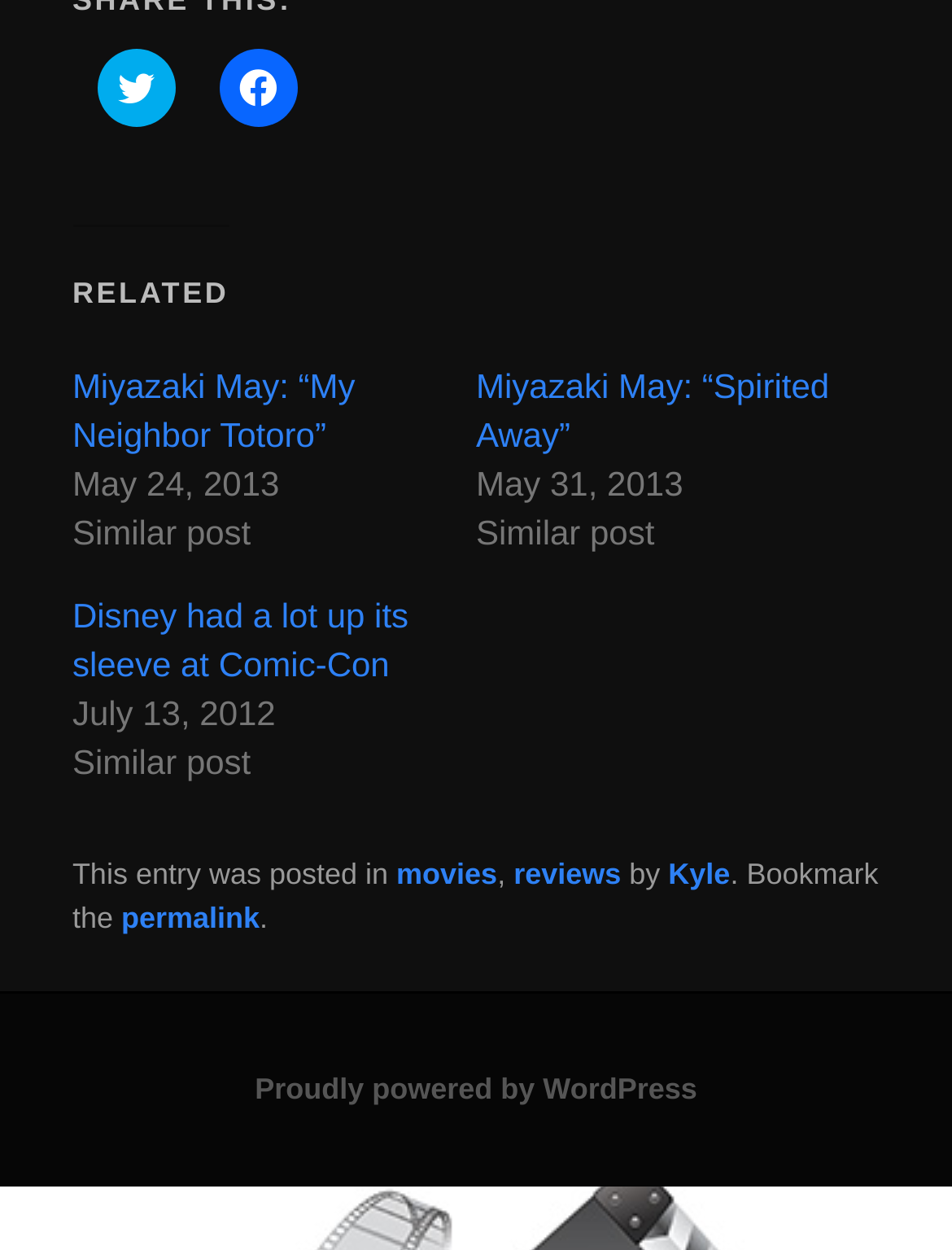Could you find the bounding box coordinates of the clickable area to complete this instruction: "Read similar post 'Miyazaki May: “Spirited Away”'"?

[0.5, 0.293, 0.871, 0.363]